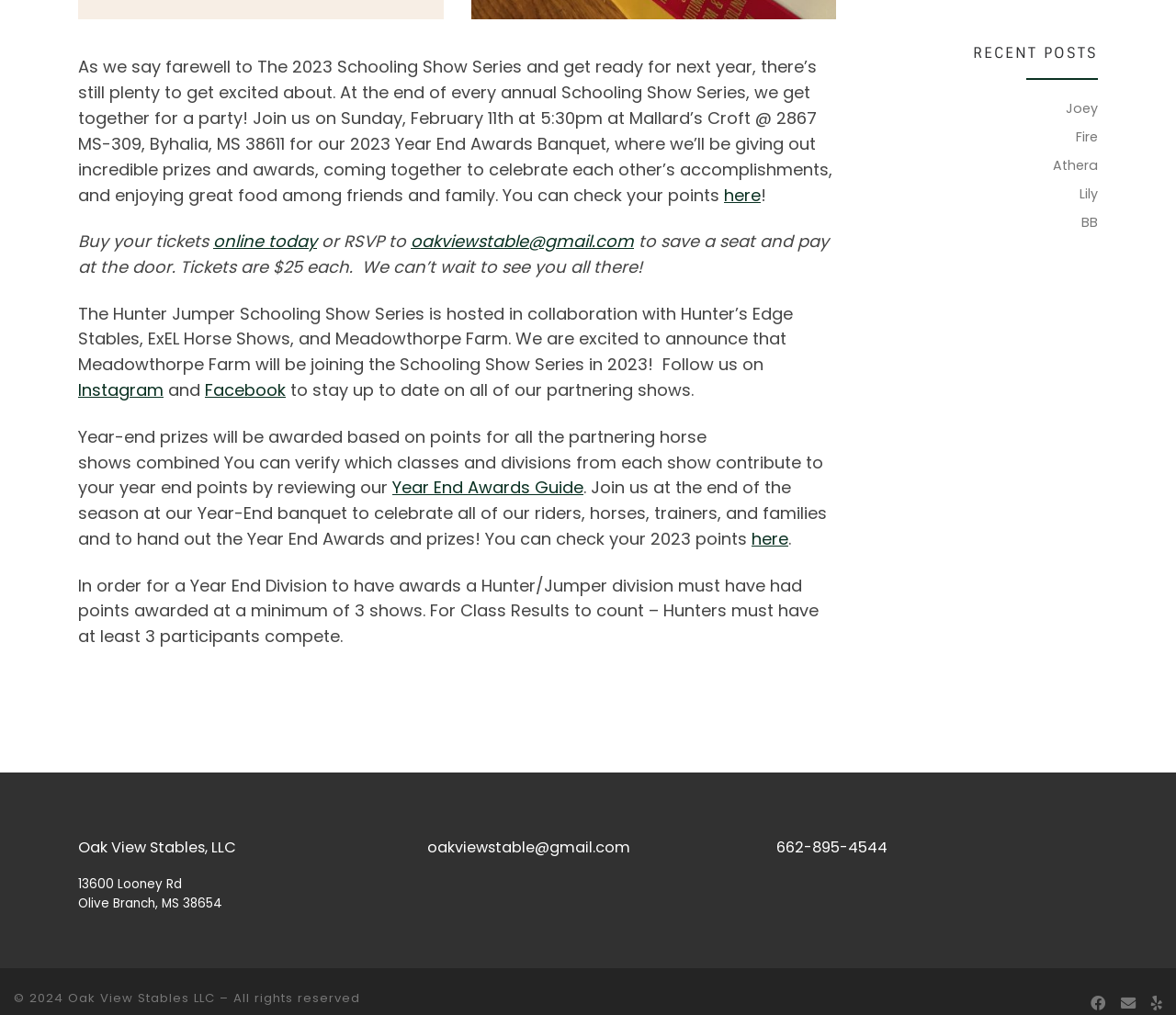From the webpage screenshot, identify the region described by Sculptor. Provide the bounding box coordinates as (top-left x, top-left y, bottom-right x, bottom-right y), with each value being a floating point number between 0 and 1.

None